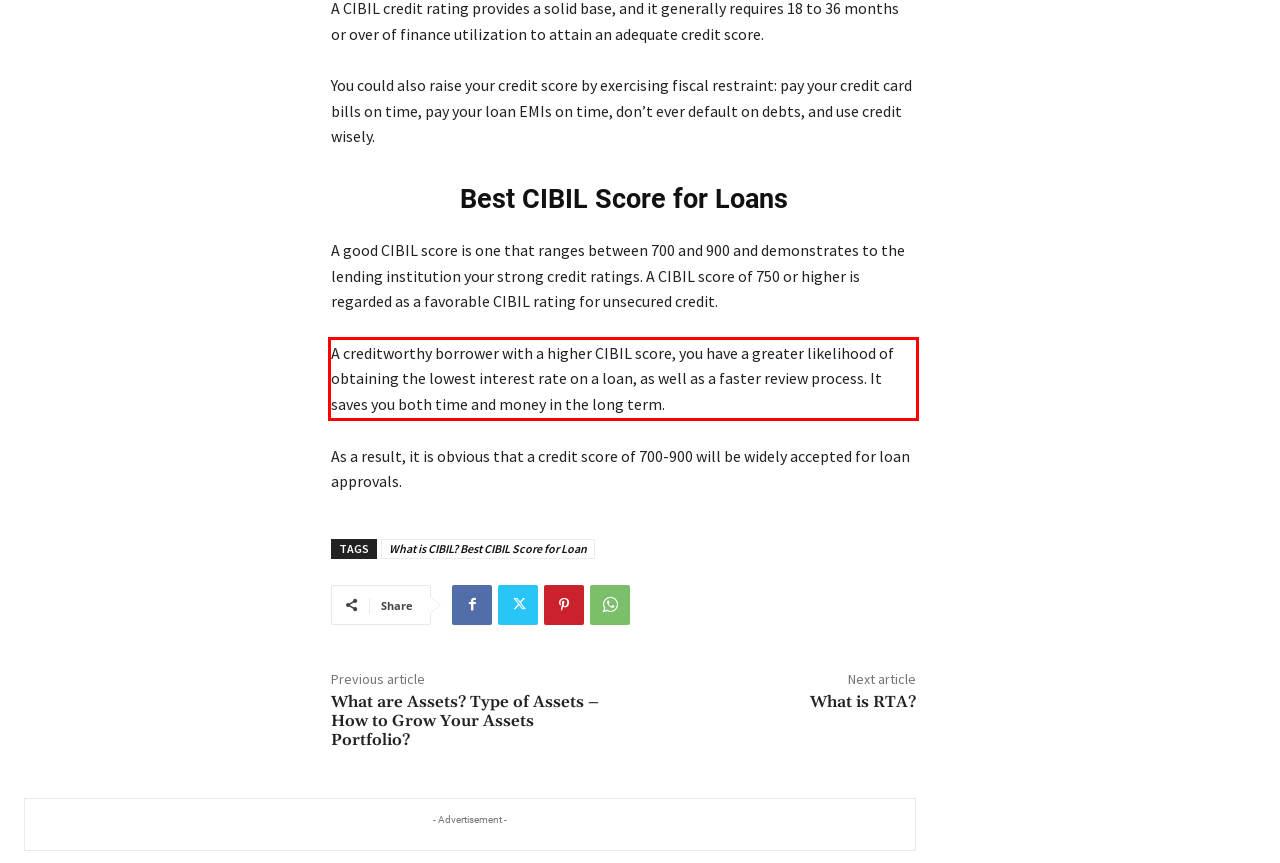Please extract the text content within the red bounding box on the webpage screenshot using OCR.

A creditworthy borrower with a higher CIBIL score, you have a greater likelihood of obtaining the lowest interest rate on a loan, as well as a faster review process. It saves you both time and money in the long term.